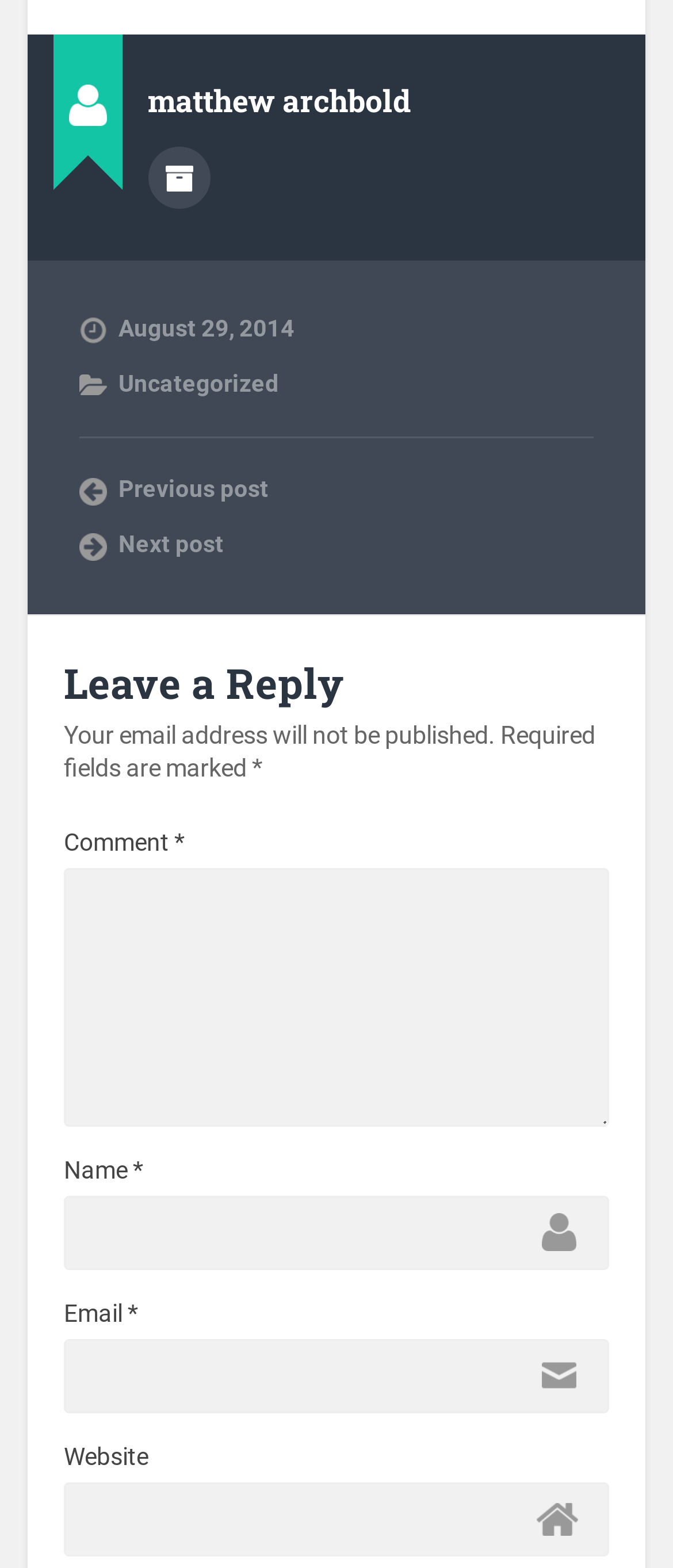Please identify the bounding box coordinates of the clickable region that I should interact with to perform the following instruction: "Enter name". The coordinates should be expressed as four float numbers between 0 and 1, i.e., [left, top, right, bottom].

[0.095, 0.762, 0.905, 0.809]